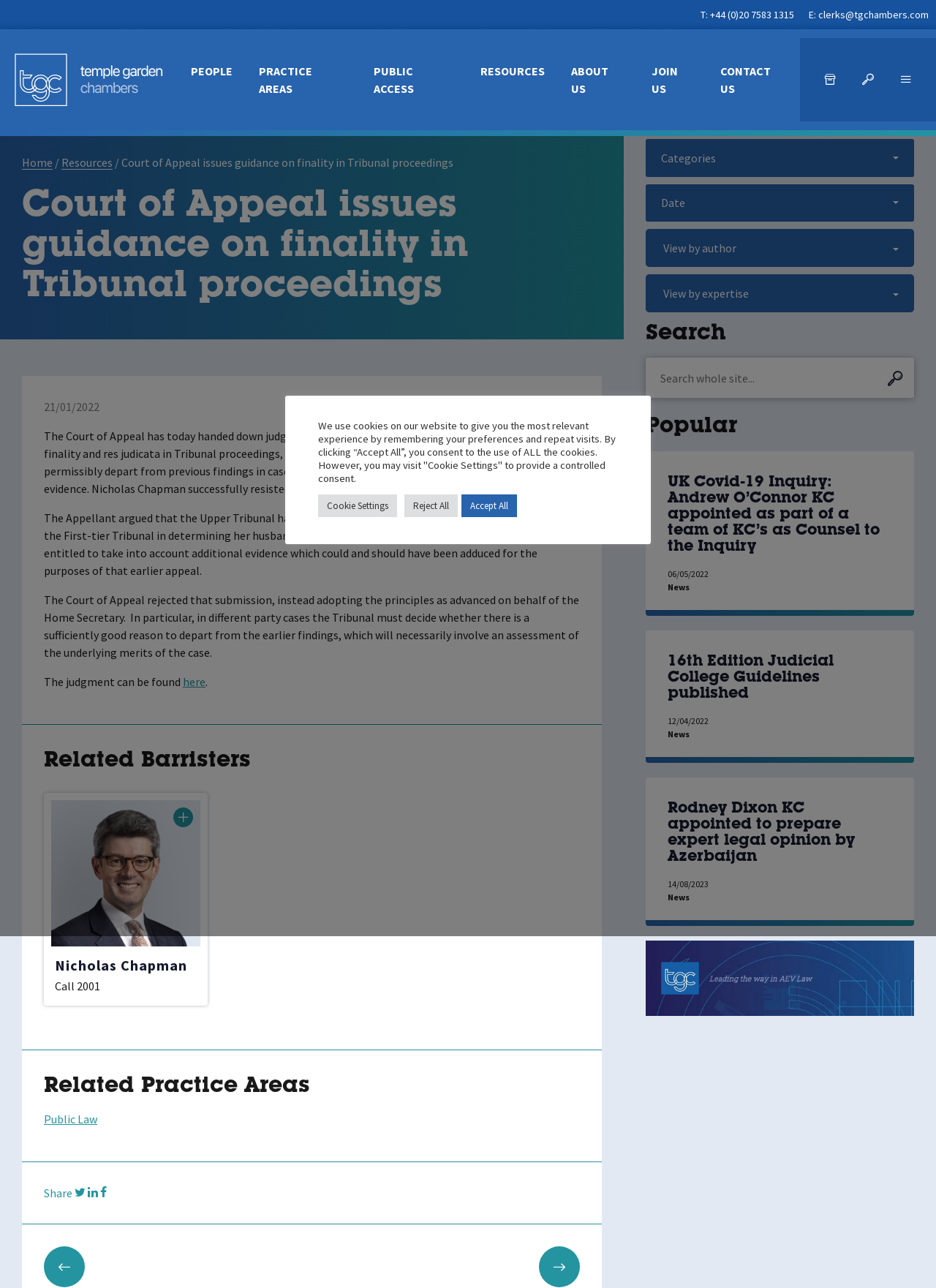Please determine the bounding box coordinates of the clickable area required to carry out the following instruction: "Click the 'Read more' link". The coordinates must be four float numbers between 0 and 1, represented as [left, top, right, bottom].

[0.047, 0.616, 0.222, 0.781]